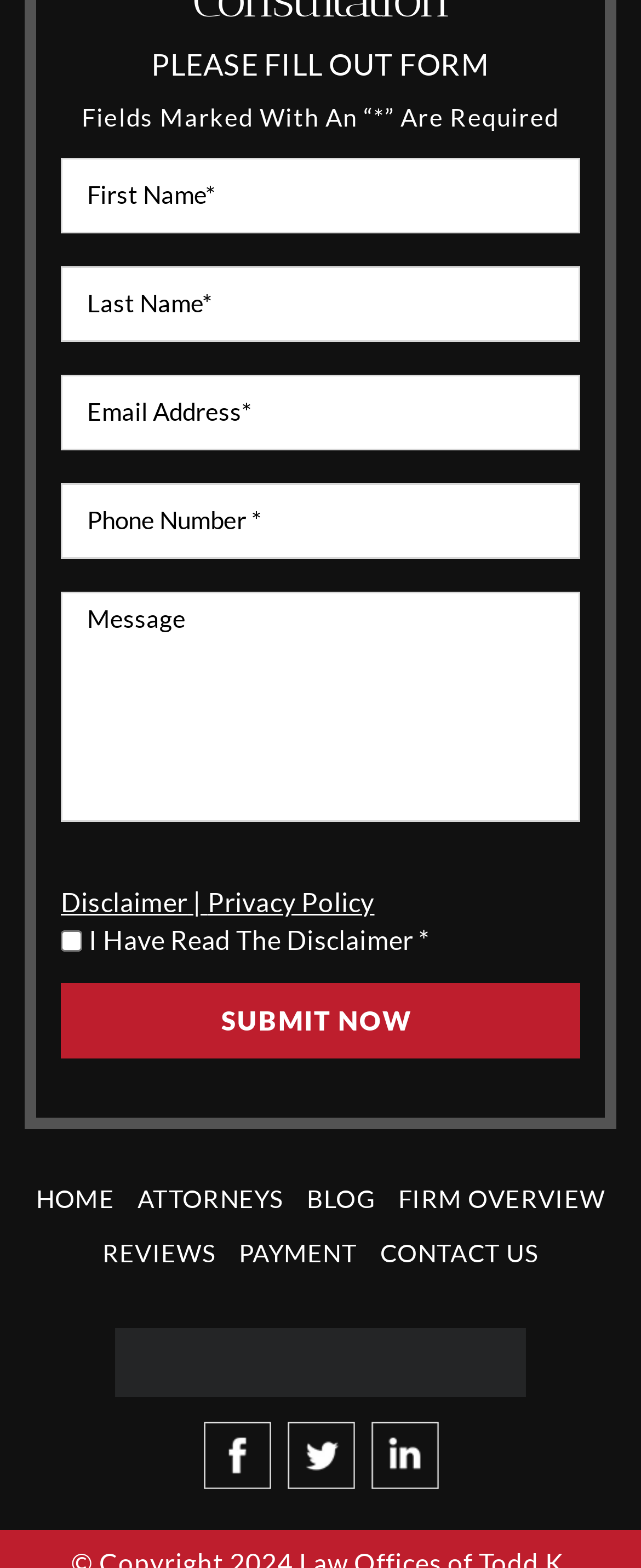Please identify the bounding box coordinates of the clickable area that will allow you to execute the instruction: "Click the 'HOME' link".

[0.056, 0.756, 0.179, 0.774]